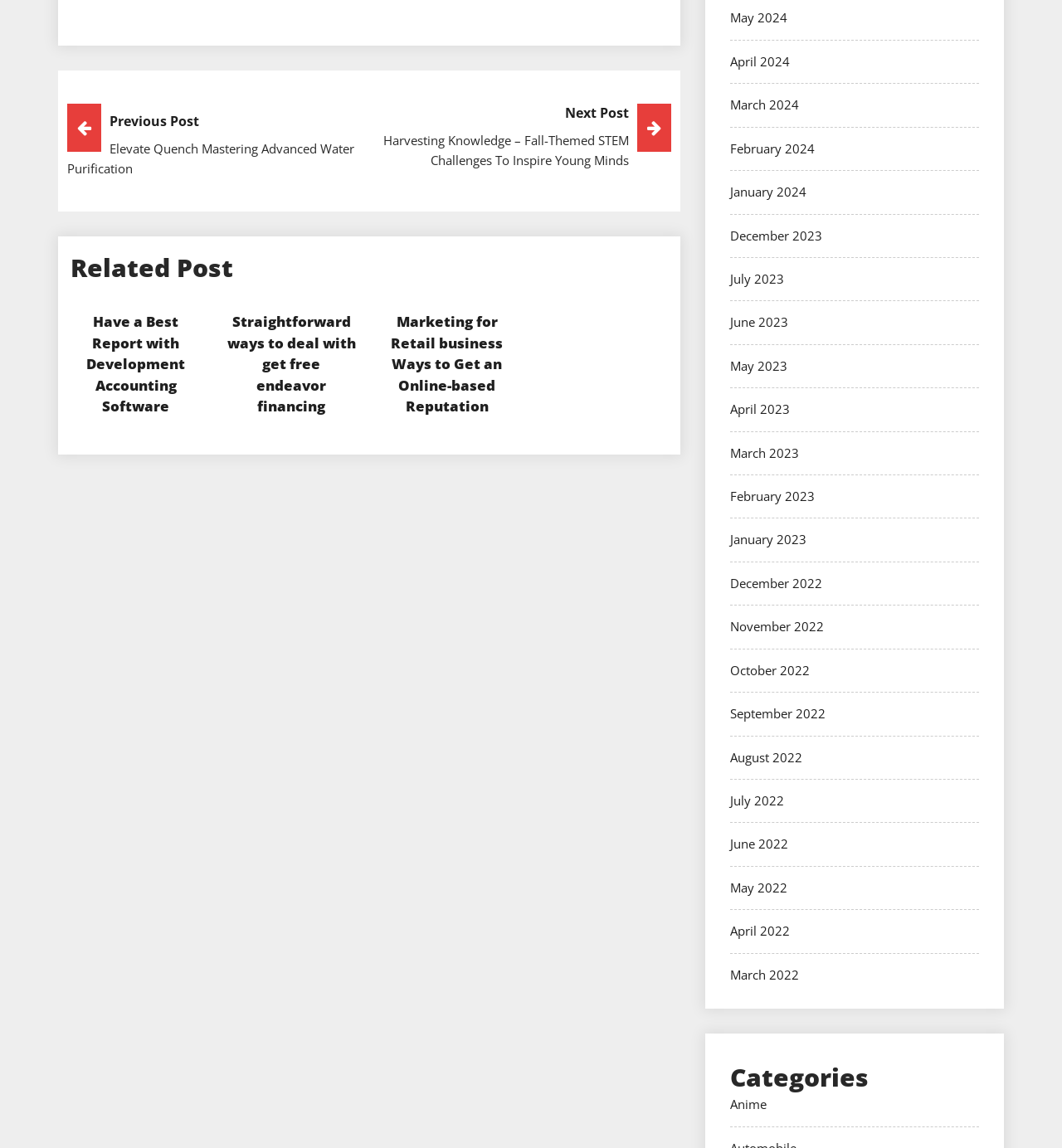Given the description of a UI element: "Anime", identify the bounding box coordinates of the matching element in the webpage screenshot.

[0.688, 0.955, 0.722, 0.969]